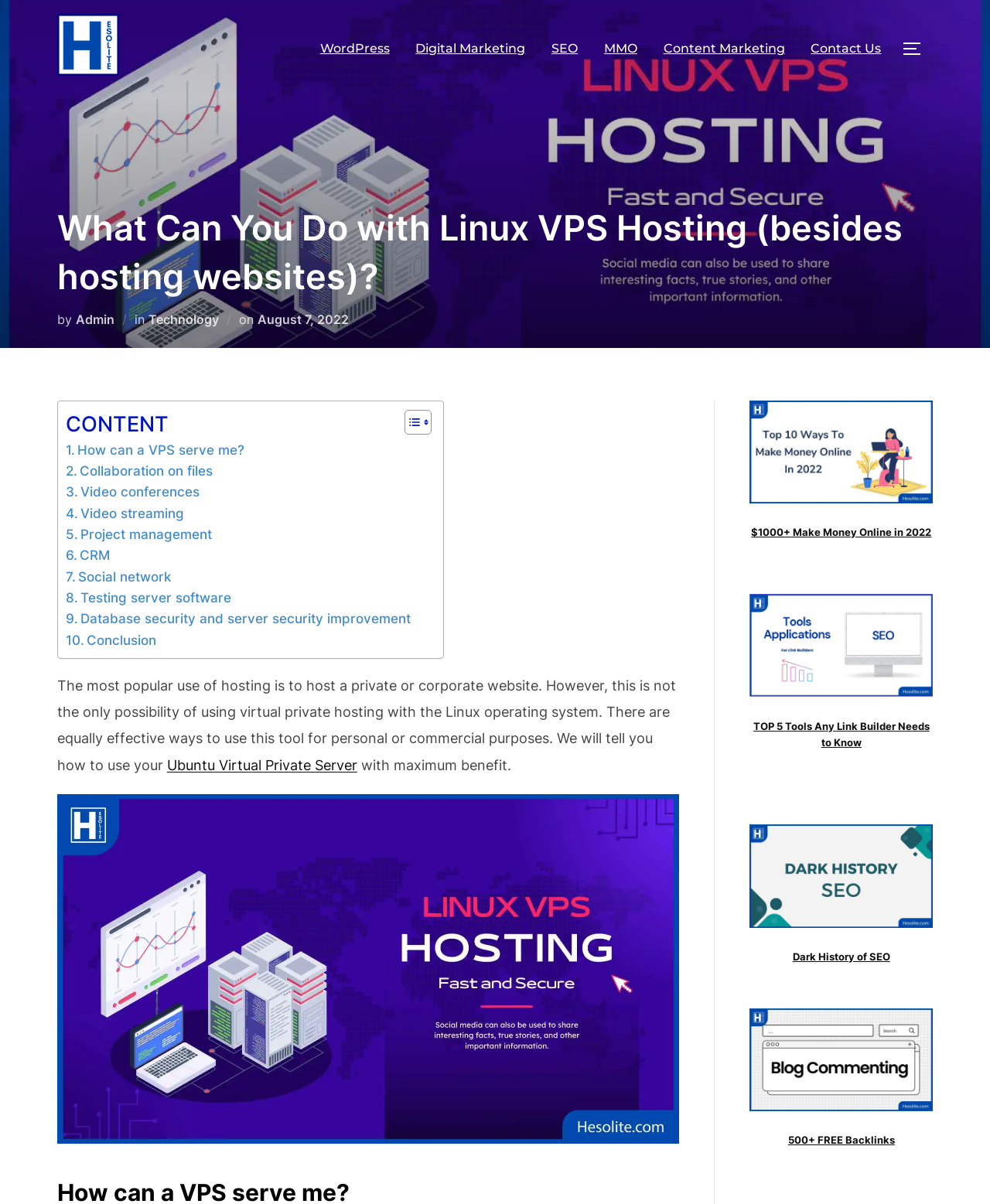What is the main topic of this webpage?
Please provide a single word or phrase answer based on the image.

Linux VPS Hosting